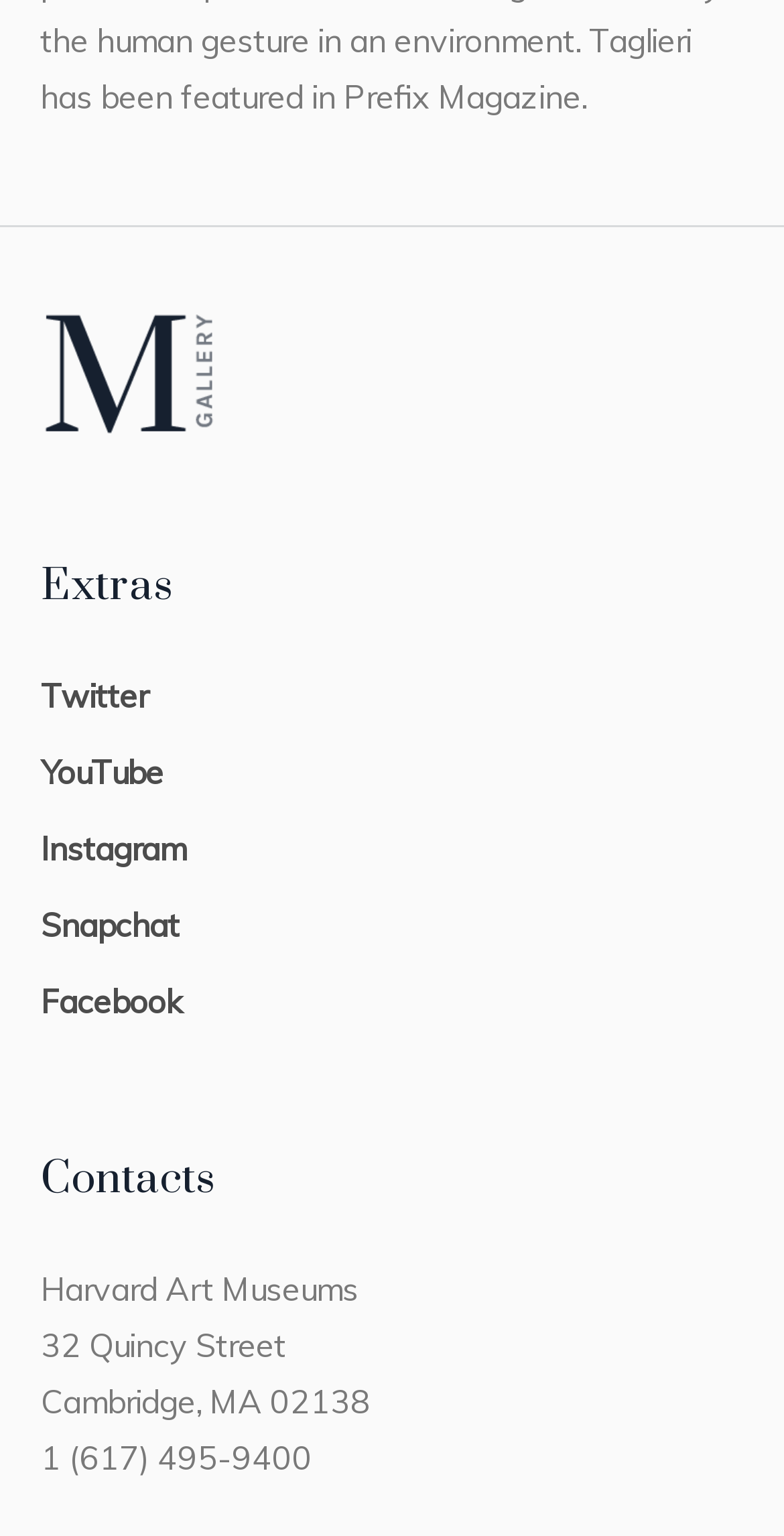Refer to the image and provide a thorough answer to this question:
How many social media links are there?

I counted the number of social media links under the 'Extras' heading and found that there are 5 links: Twitter, YouTube, Instagram, Snapchat, and Facebook.